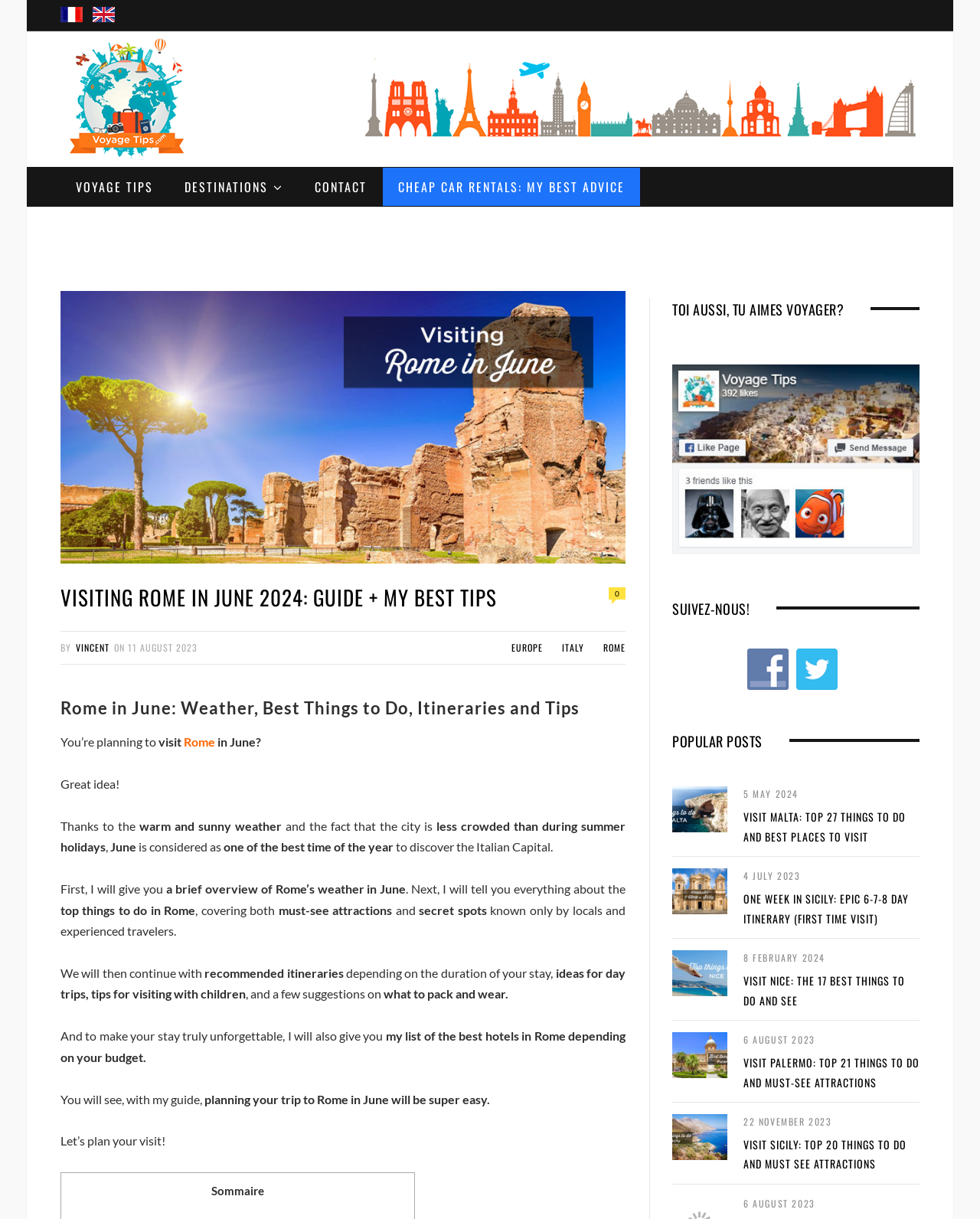Locate the coordinates of the bounding box for the clickable region that fulfills this instruction: "Learn about visiting Rome in June".

[0.062, 0.239, 0.638, 0.462]